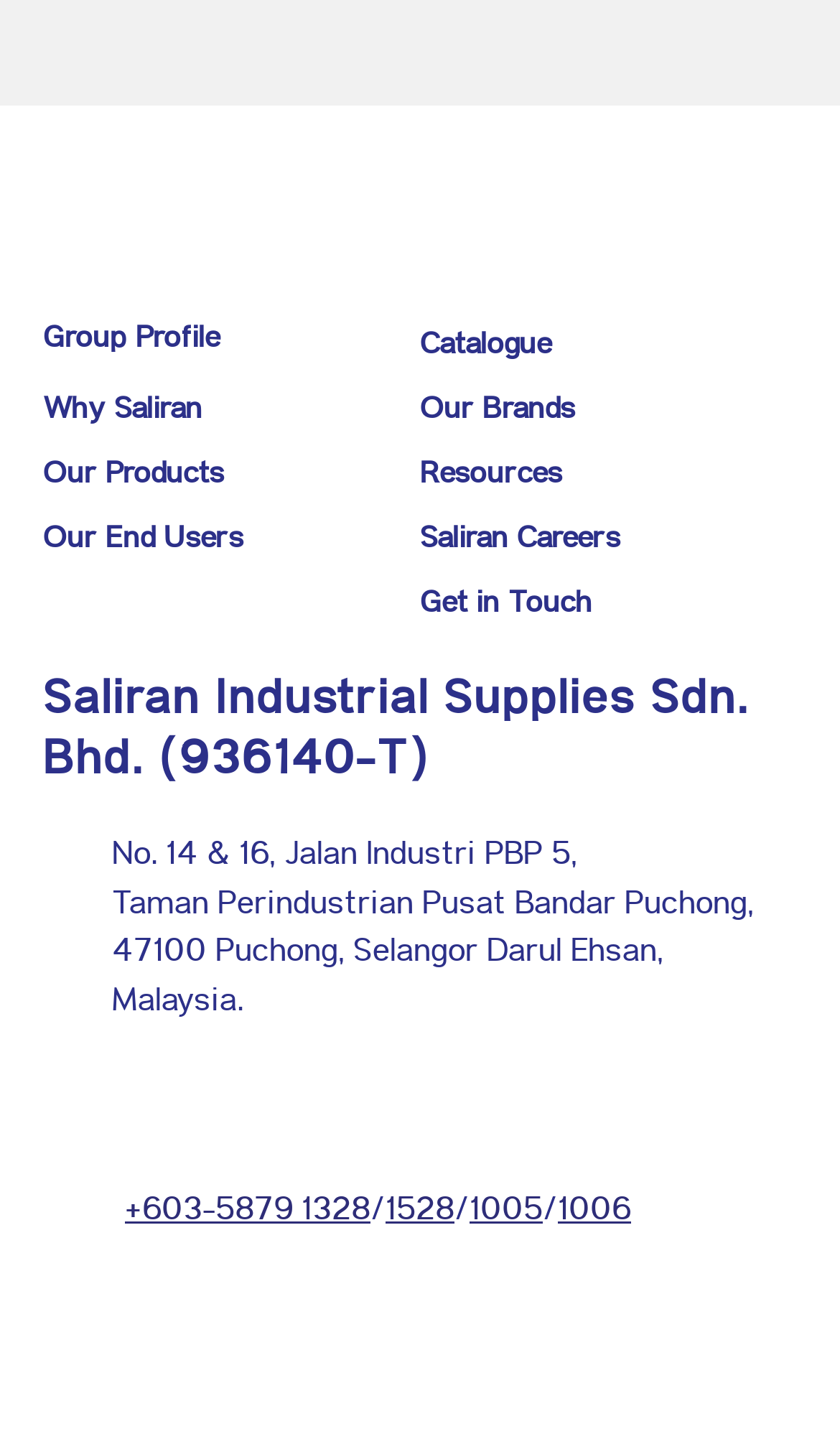What is the address of the company? Refer to the image and provide a one-word or short phrase answer.

No. 14 & 16, Jalan Industri PBP 5, Taman Perindustrian Pusat Bandar Puchong, 47100 Puchong, Selangor Darul Ehsan, Malaysia.